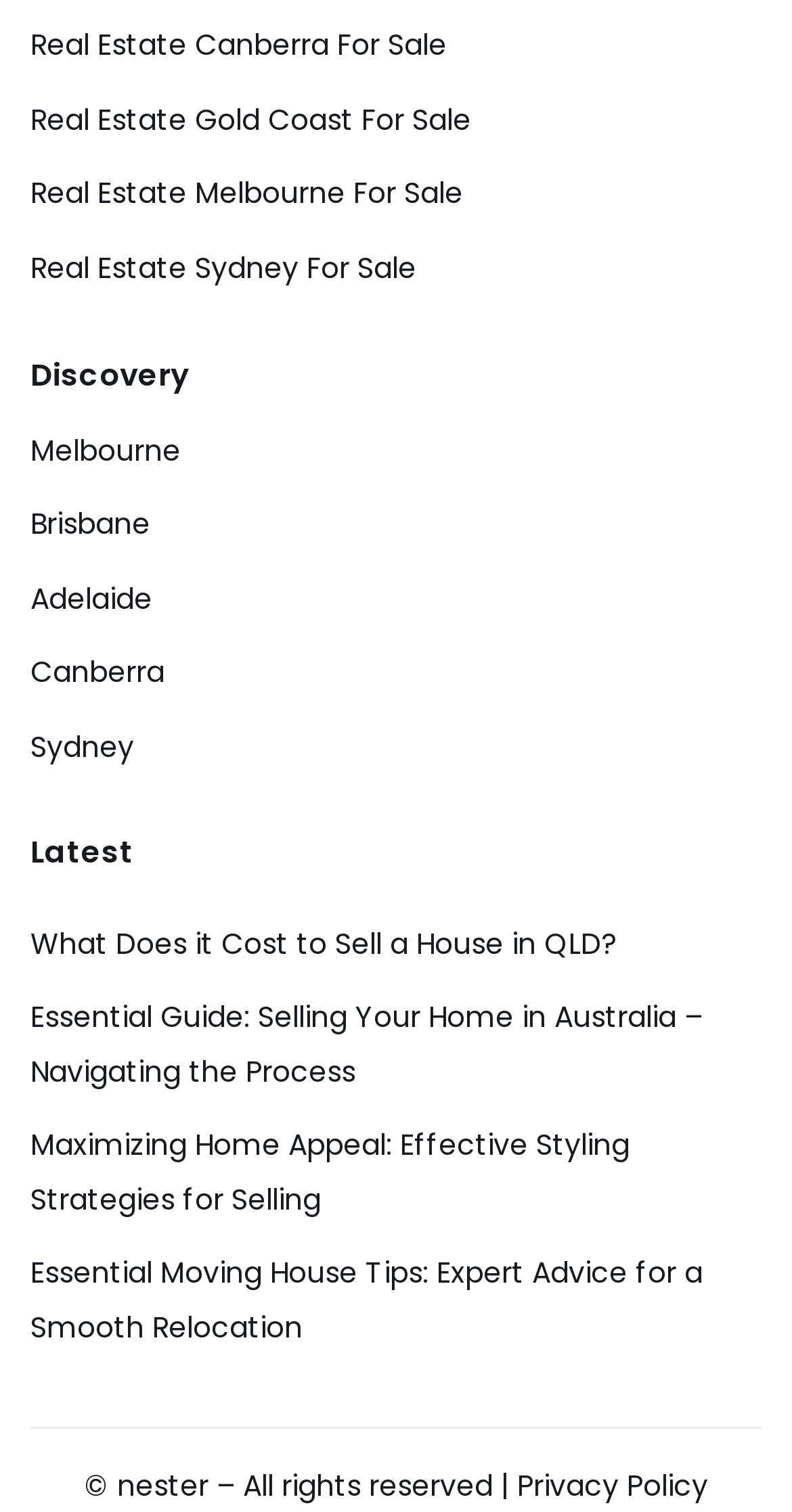What type of content is available on this website?
Please provide a comprehensive and detailed answer to the question.

By examining the links and headings on the webpage, I found that the website provides real estate-related articles and guides. The 'Latest' section lists several articles with titles related to selling homes and properties, suggesting that the website offers informative content on real estate topics.